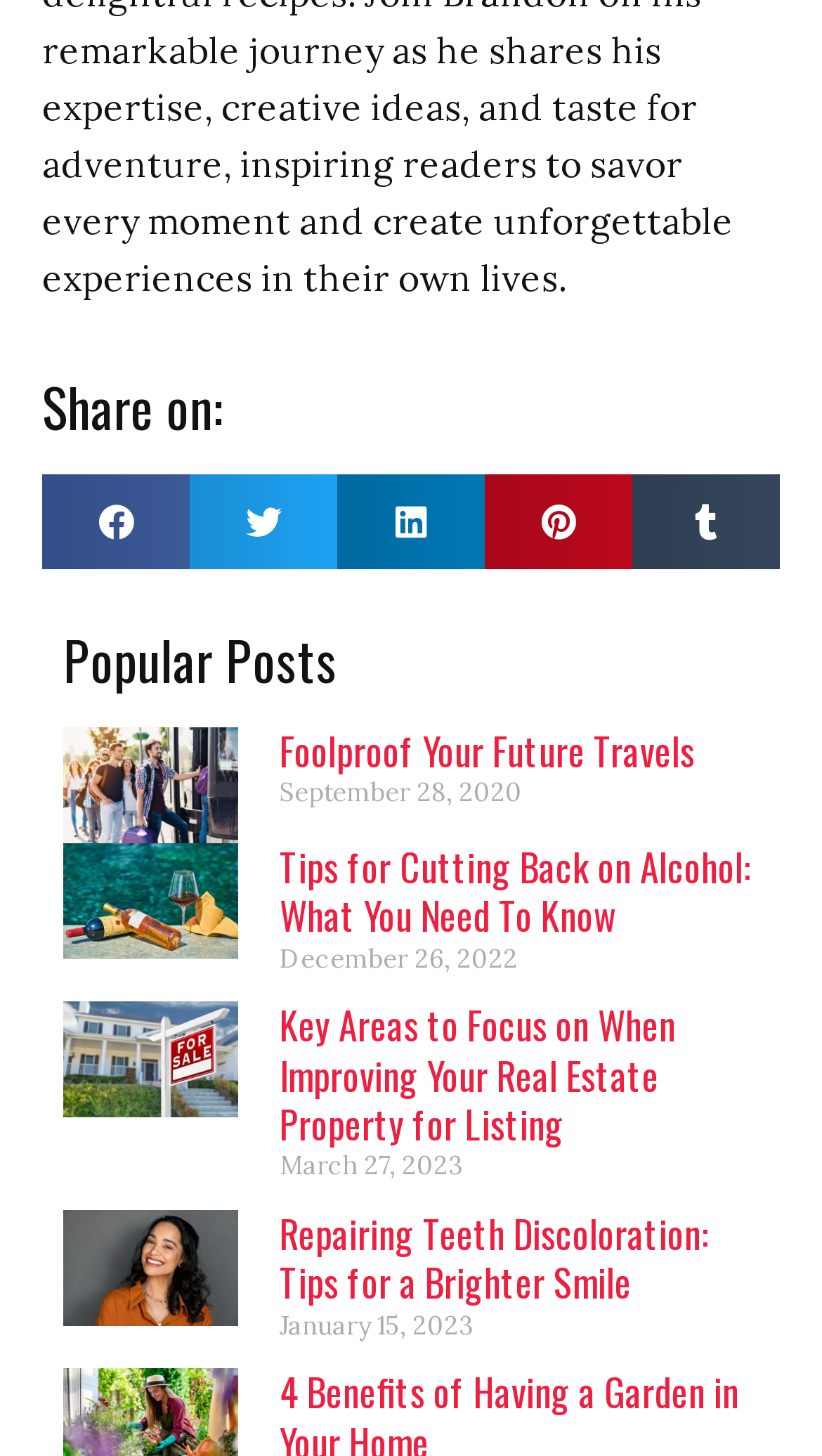Using the information shown in the image, answer the question with as much detail as possible: What is the date of the latest popular post?

I looked at the dates of each popular post and found that the latest popular post has a date of 'March 27, 2023'.